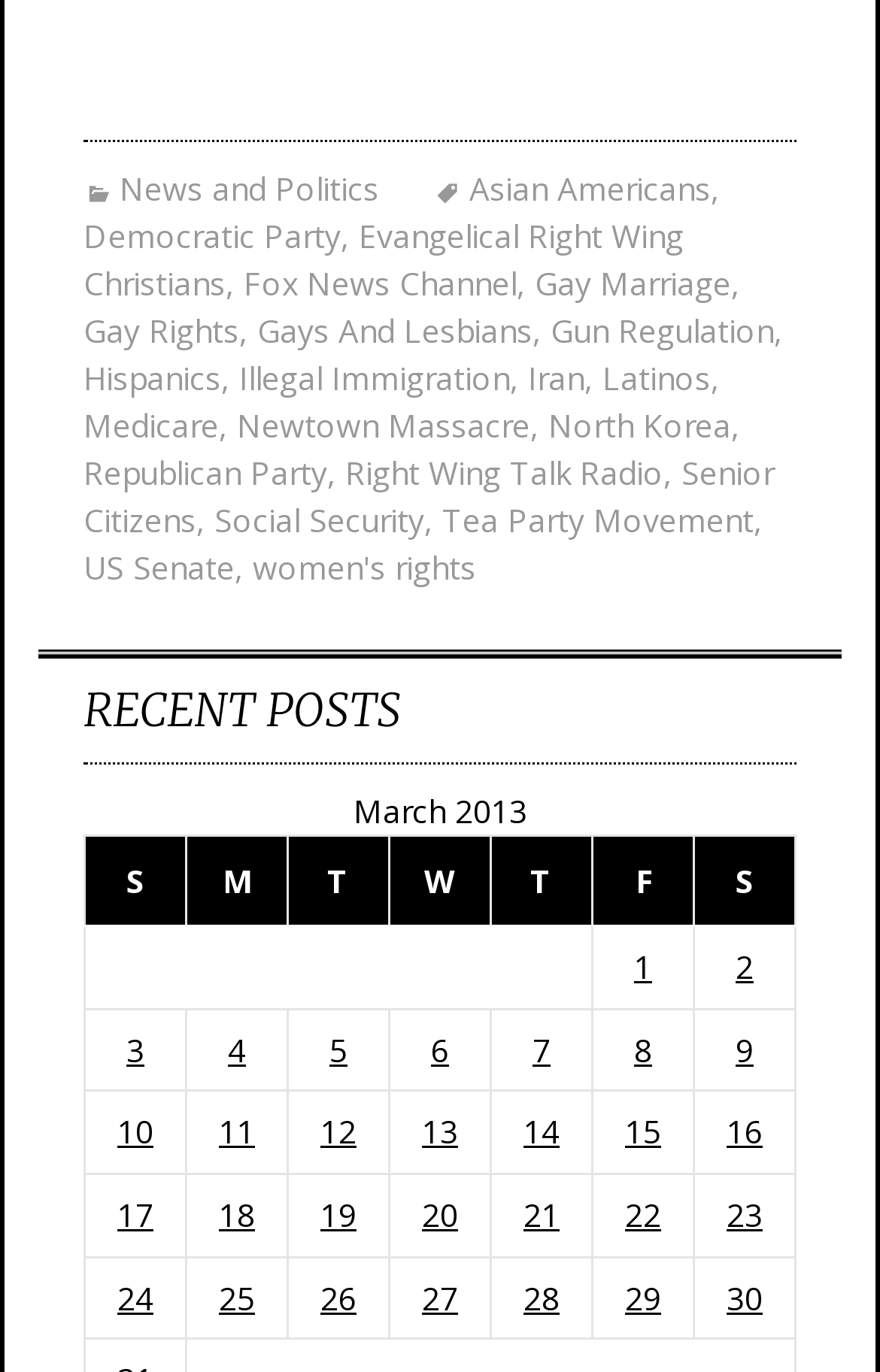Specify the bounding box coordinates of the area to click in order to follow the given instruction: "Go to Gay Rights."

[0.292, 0.225, 0.605, 0.256]